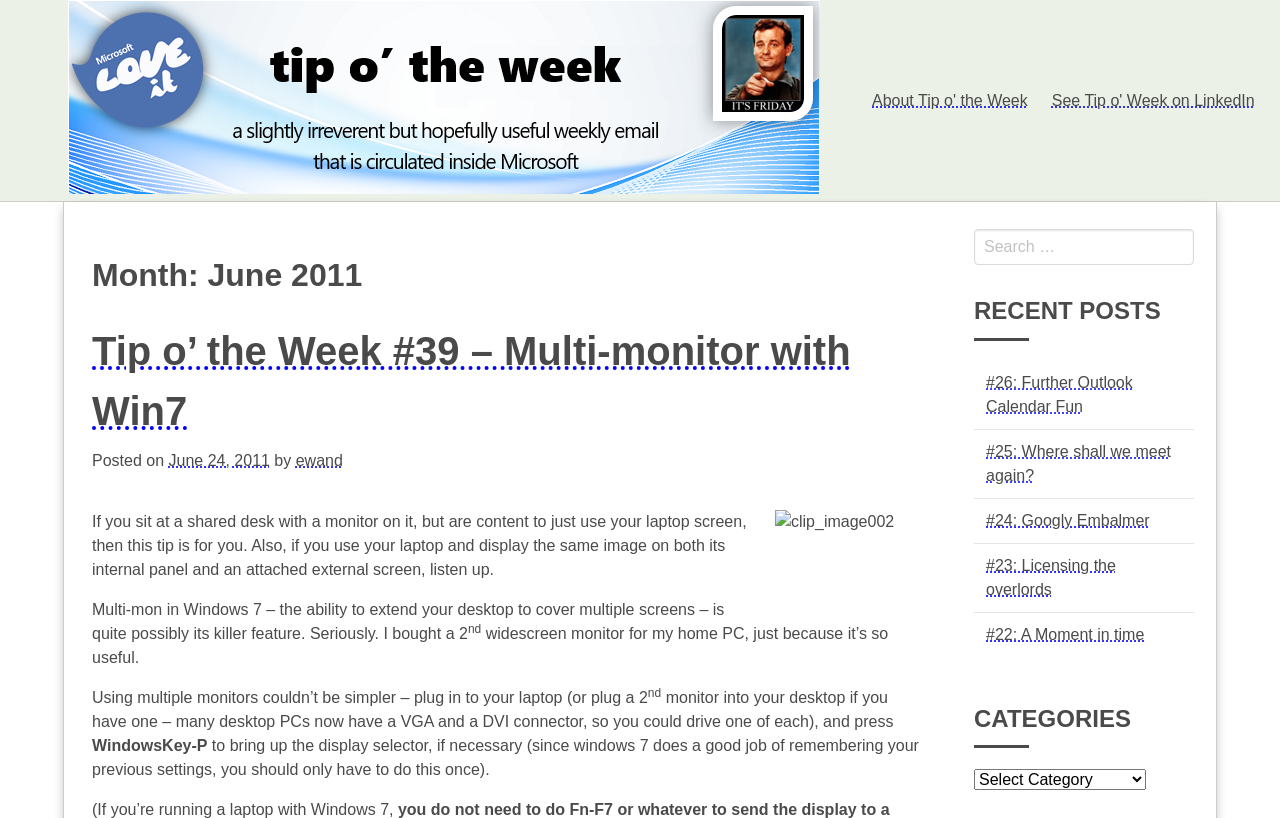Describe all visible elements and their arrangement on the webpage.

This webpage is a blog post titled "Tip o' the Week #39 – Multi-monitor with Win7" by Ewan Dalton, dated June 24, 2011. At the top, there is a header section with a link to "Ewan Dalton's Tip o' the Week" and an image with the same title. Below this, there are three links: "About Tip o' the Week", "See Tip o' Week on LinkedIn", and the title of the blog post, which is also a link.

The main content of the blog post is divided into several sections. The first section describes the topic of the post, which is using multiple monitors with Windows 7. The text explains that this feature is useful for people who sit at a shared desk with a monitor or use their laptop with an external screen. 

Below this, there is a section with a heading that displays the title of the blog post again. This section contains the main content of the post, which is a tutorial on how to use multiple monitors with Windows 7. The text explains that it is simple to set up and provides step-by-step instructions.

To the right of the main content, there are three columns of complementary information. The top column contains a search box with a label "Search for:". The middle column is titled "RECENT POSTS" and lists five links to previous blog posts. The bottom column is titled "CATEGORIES" and contains a combobox with a label "Categories".

Overall, the webpage has a simple and organized layout, with clear headings and concise text. The main content is easy to read and understand, and the complementary information is neatly organized to the side.